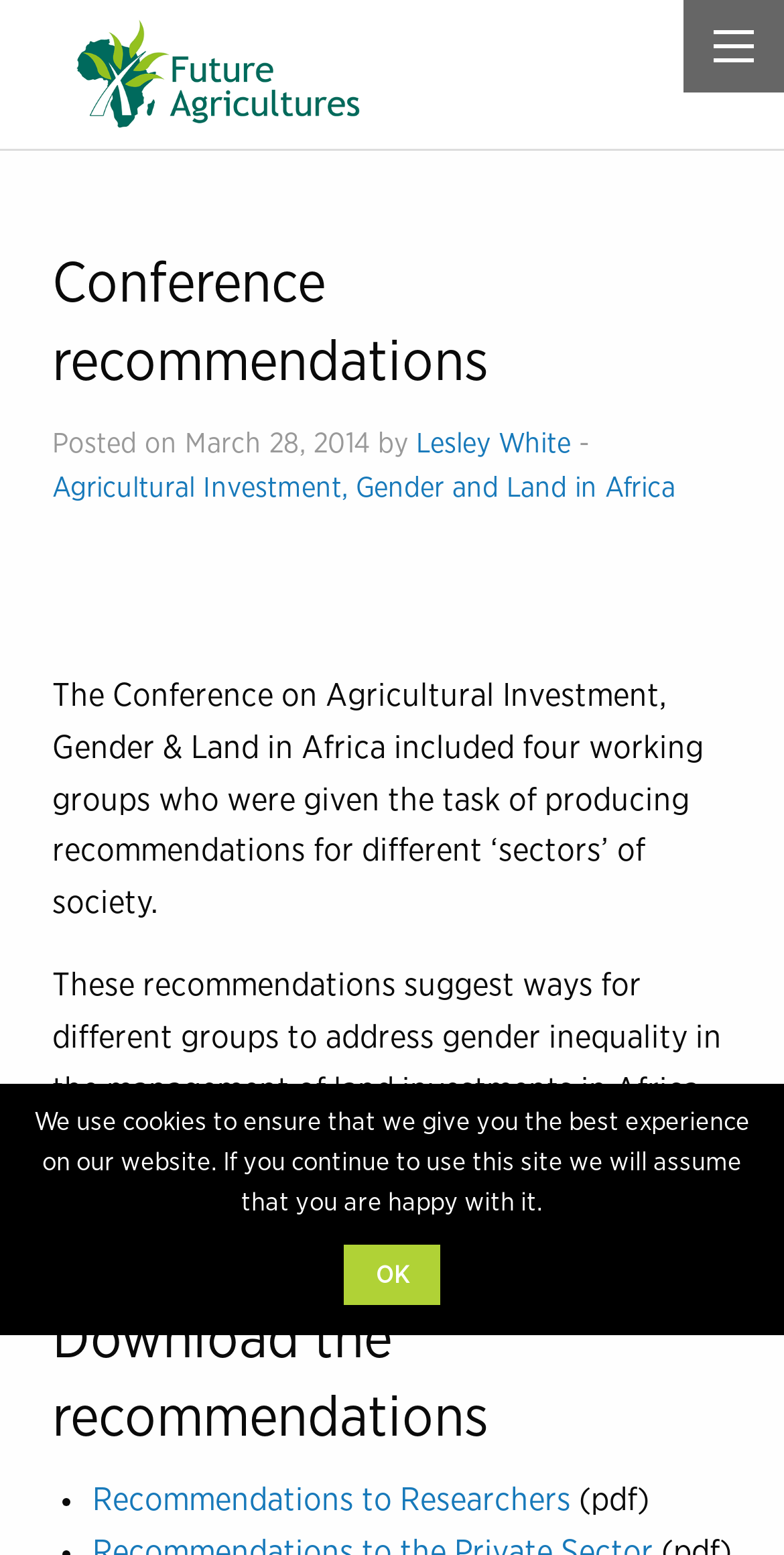Extract the bounding box of the UI element described as: "Ok".

[0.438, 0.8, 0.562, 0.839]